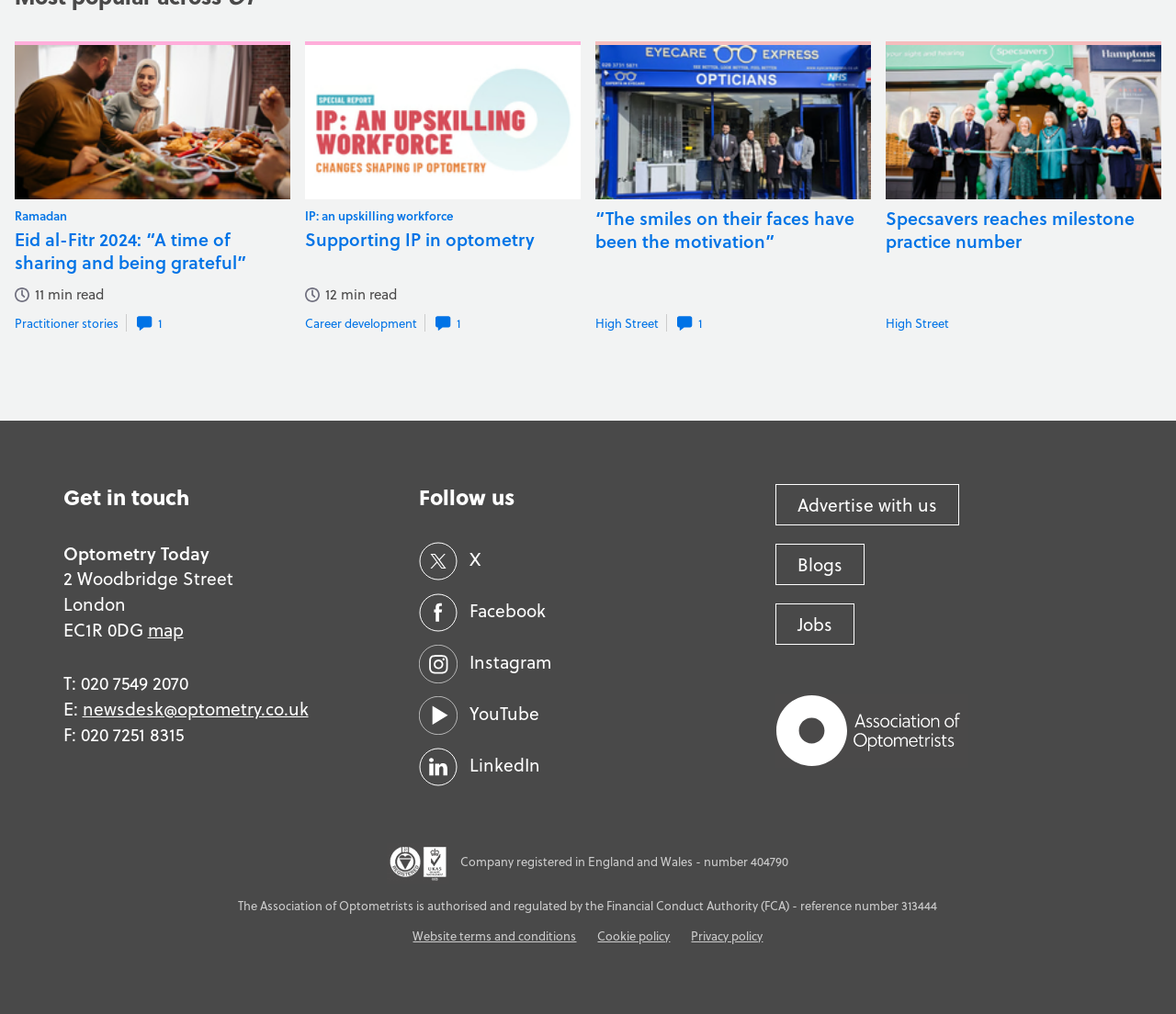What is the phone number of Optometry Today?
Please provide a detailed and comprehensive answer to the question.

I found the answer by examining the contact information section, which lists the phone number as 'T: 020 7549 2070'.